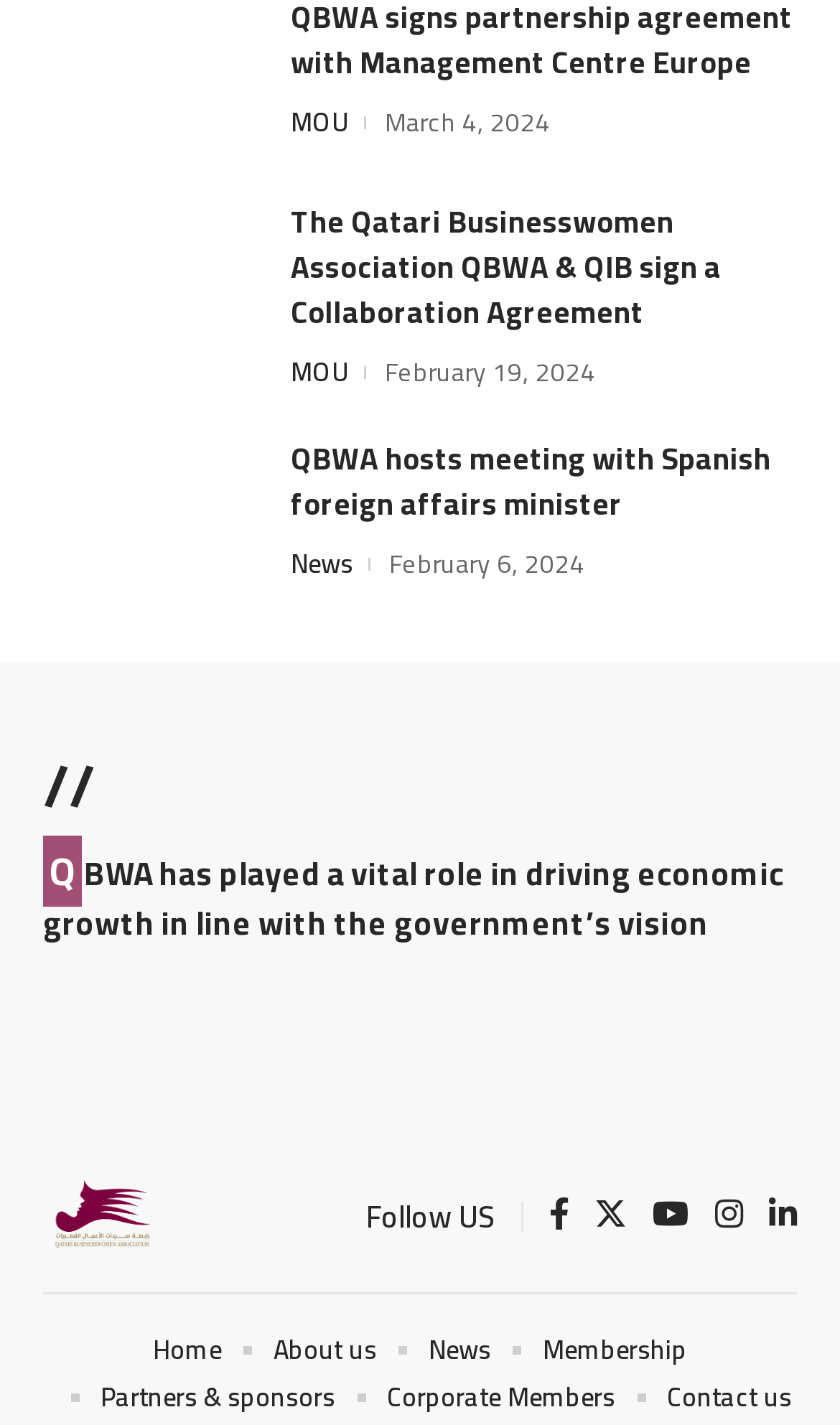Could you find the bounding box coordinates of the clickable area to complete this instruction: "View the image of QBWA meeting with Spanish foreign affairs minister"?

[0.051, 0.307, 0.308, 0.458]